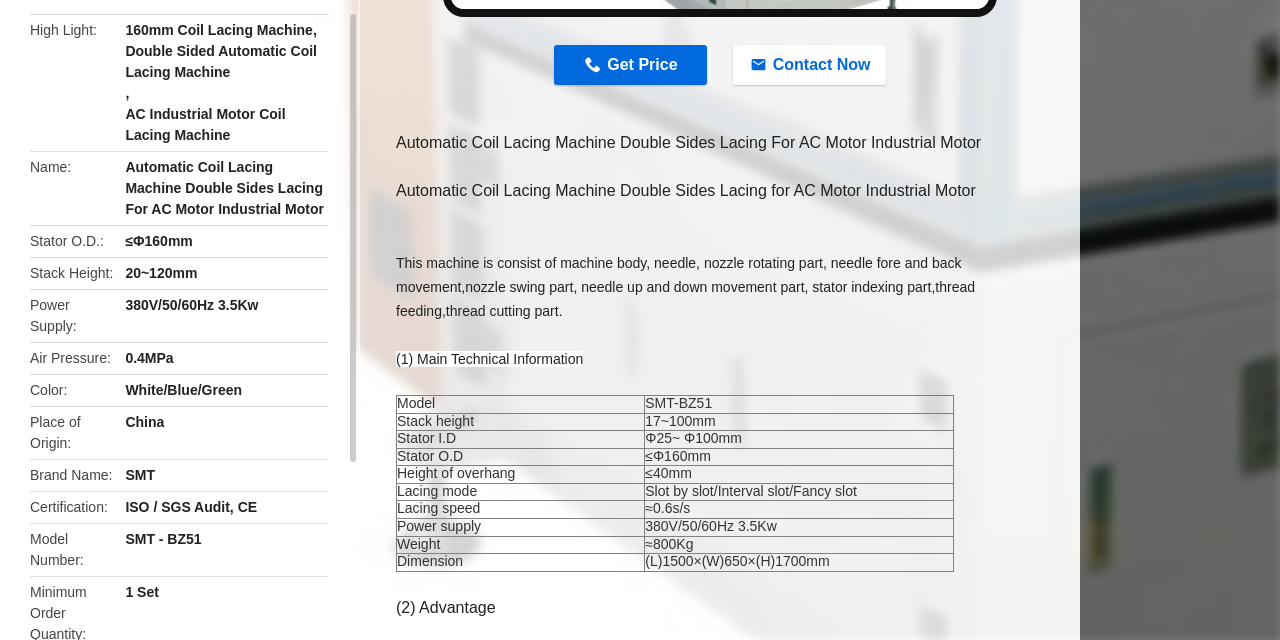Please find the bounding box coordinates in the format (top-left x, top-left y, bottom-right x, bottom-right y) for the given element description. Ensure the coordinates are floating point numbers between 0 and 1. Description: Contact Now

[0.572, 0.07, 0.692, 0.133]